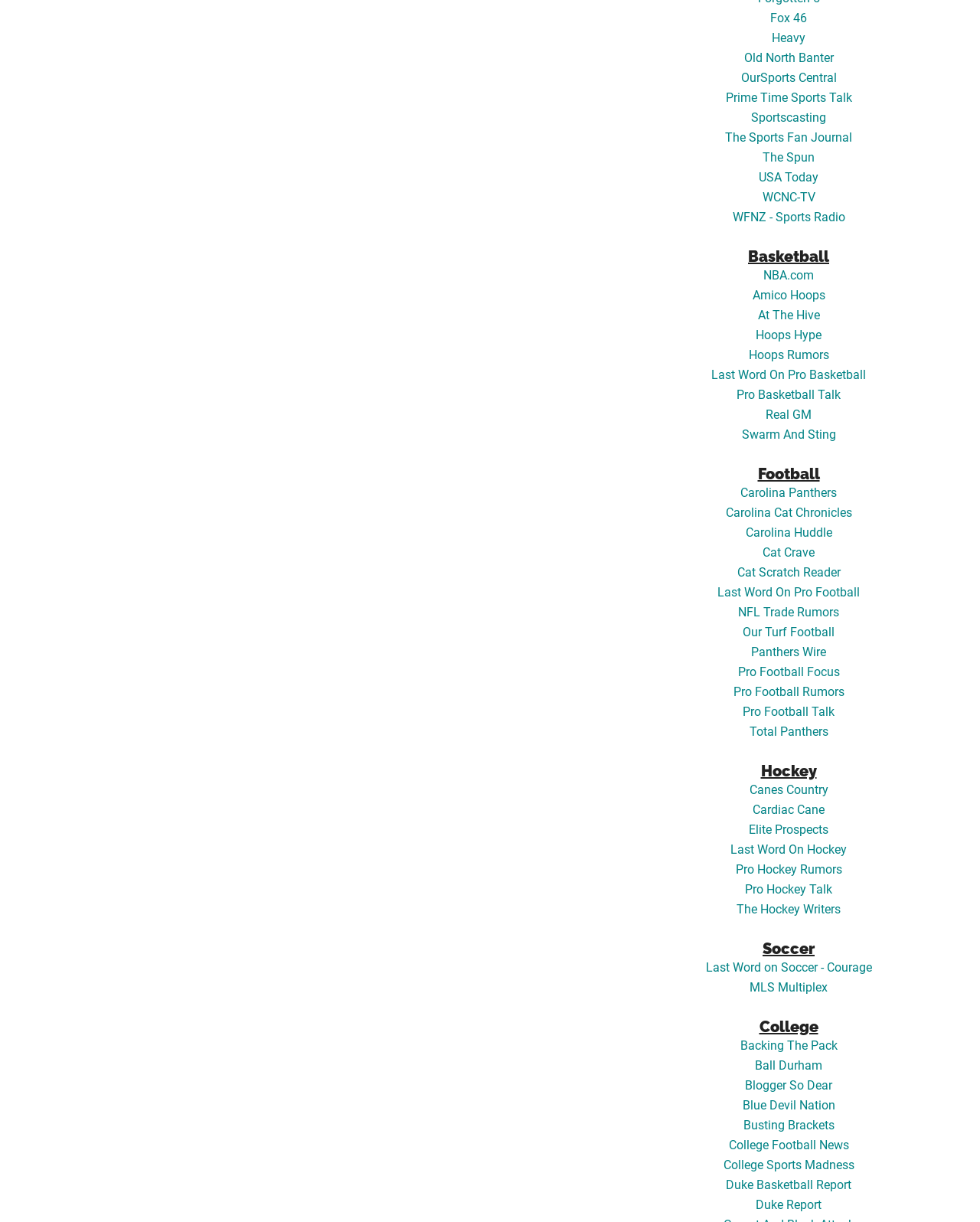Refer to the image and provide an in-depth answer to the question: 
How many sports categories are there?

I counted the number of headings on the webpage, which are 'Basketball', 'Football', 'Hockey', 'Soccer', and 'College'. These headings categorize the links into different sports categories, so there are 5 sports categories in total.